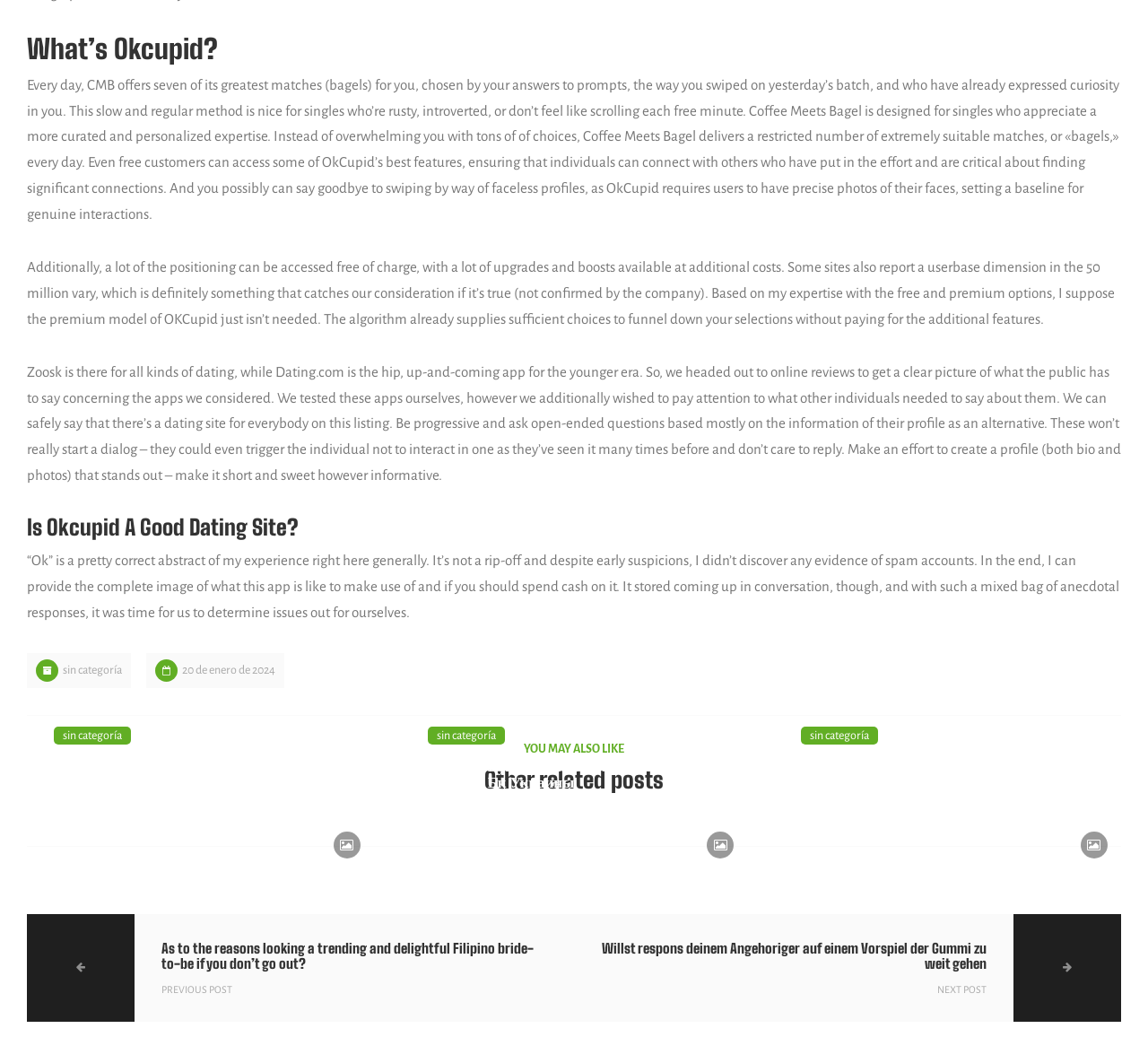What is the tone of the author's experience with OkCupid?
Please use the image to provide a one-word or short phrase answer.

Neutral